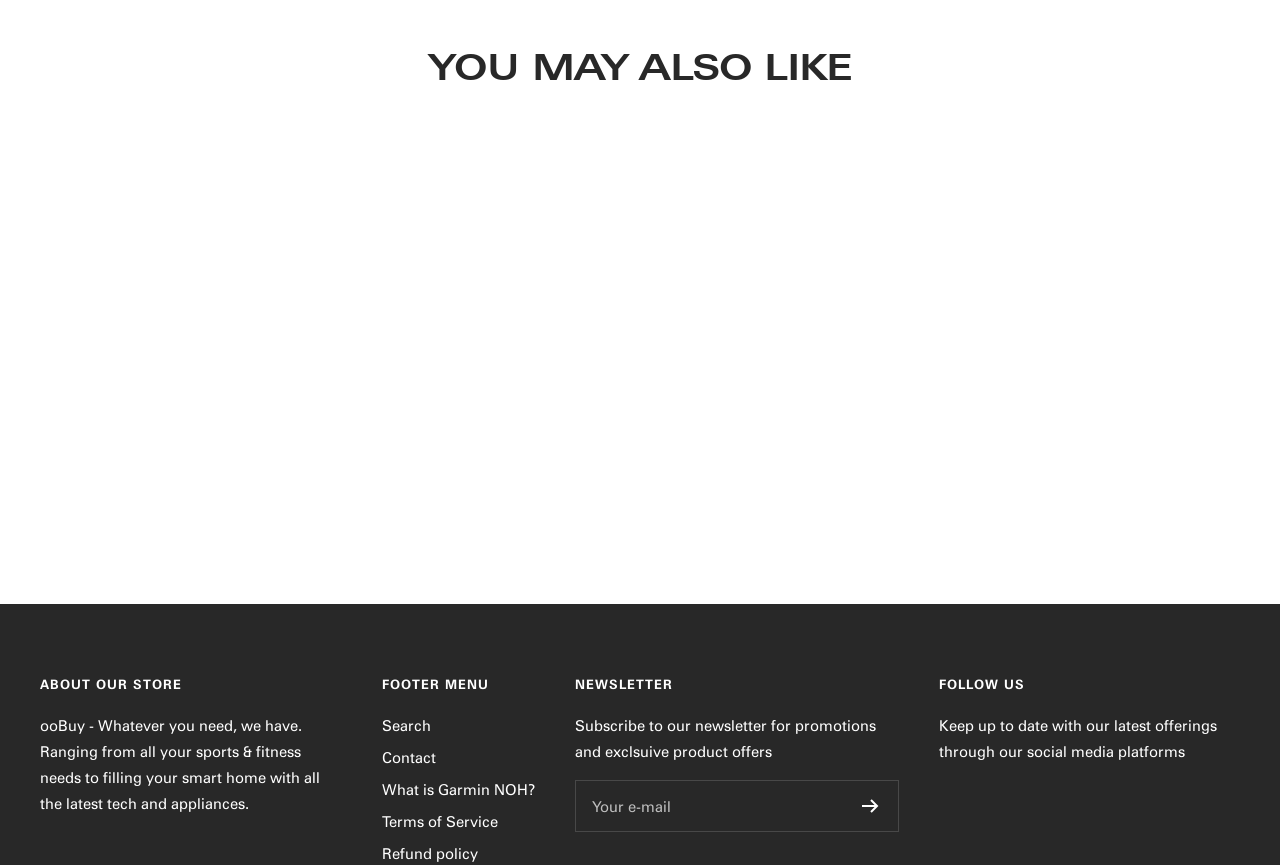Using the information from the screenshot, answer the following question thoroughly:
What is the regular price of Garmin Camper 780LMT-D UK & Europe Maps Motorhome Sat Nav?

The regular price is mentioned as '¥4,245.00' next to the sale price '¥1,981.00' for the product 'Garmin Camper 780LMT-D UK & Europe Maps Motorhome Sat Nav'.